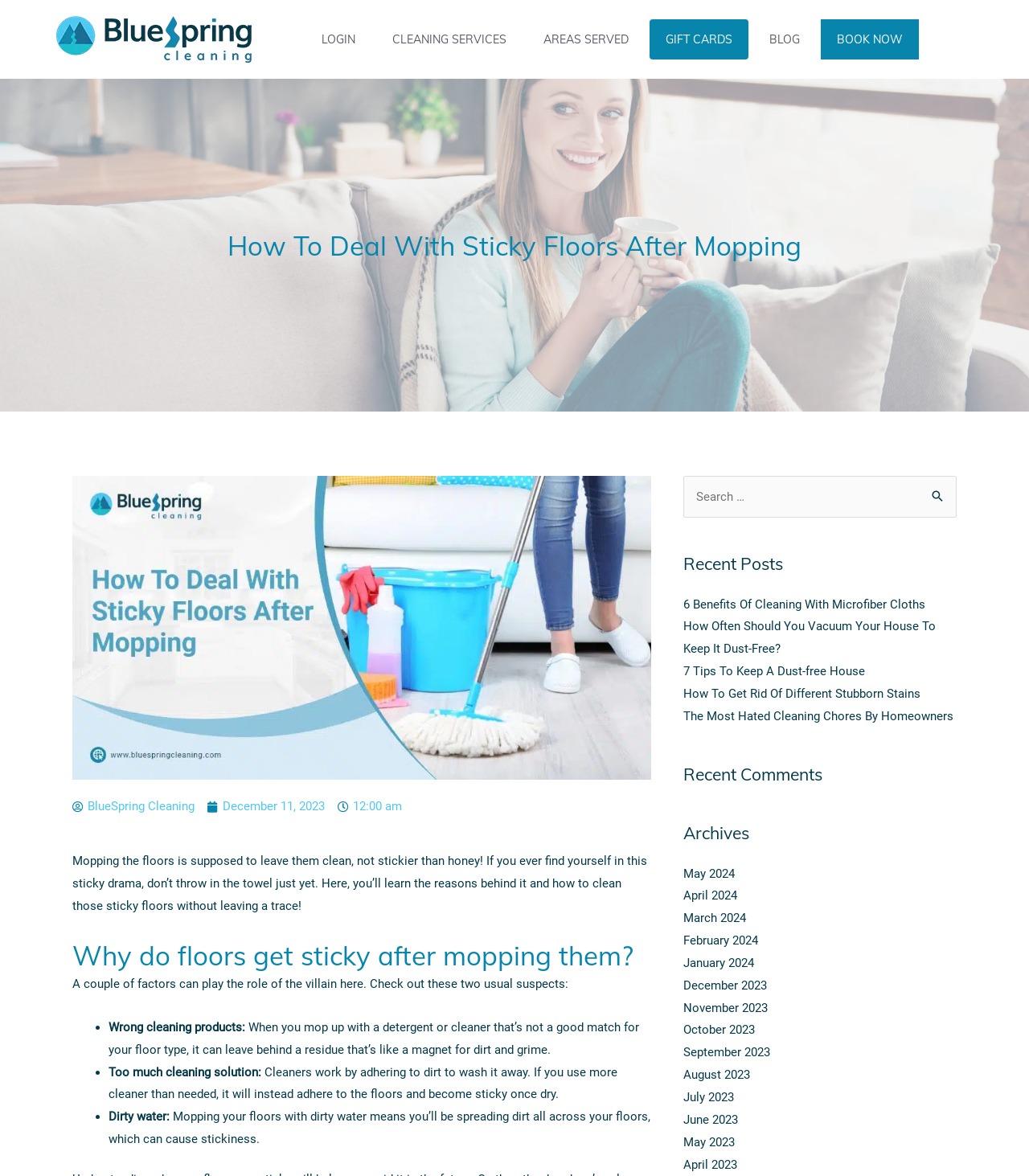Provide a one-word or short-phrase answer to the question:
What is the purpose of the search box?

To search the blog